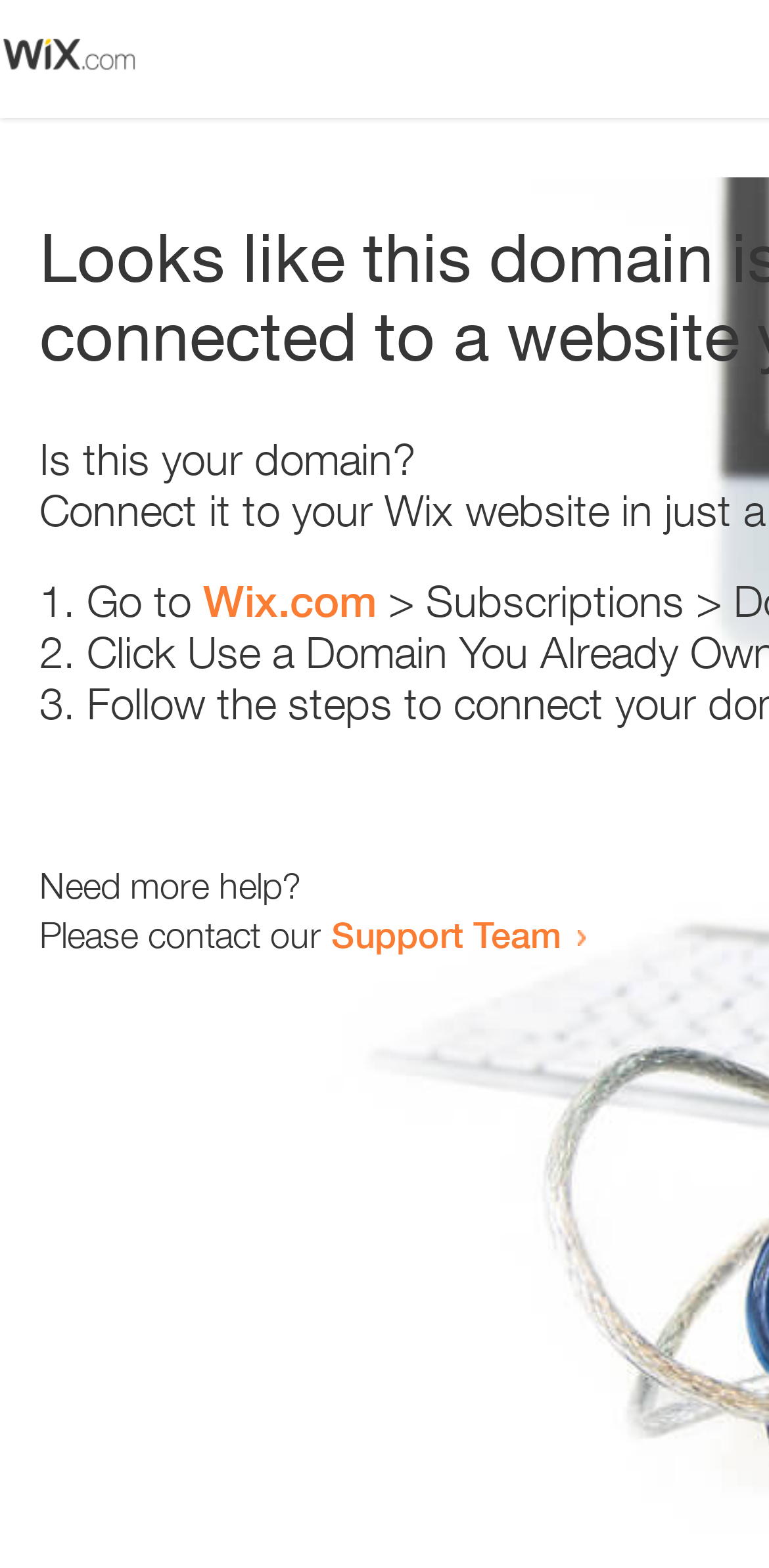Generate the title text from the webpage.

Looks like this domain isn't
connected to a website yet